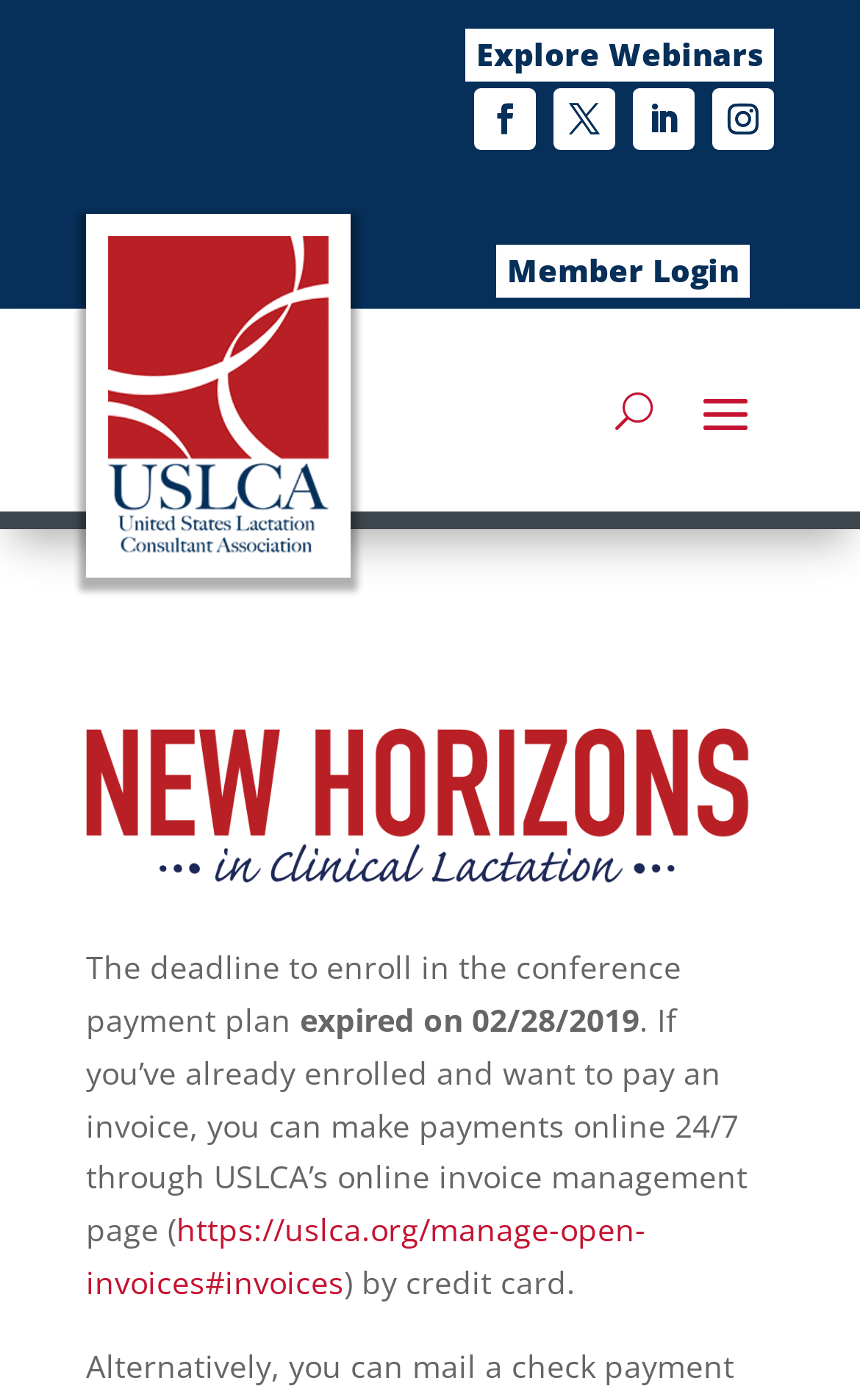How can I make payments online?
Carefully analyze the image and provide a detailed answer to the question.

I found the answer by reading the static text on the webpage, which states 'If you’ve already enrolled and want to pay an invoice, you can make payments online 24/7 through USLCA’s online invoice management page'.